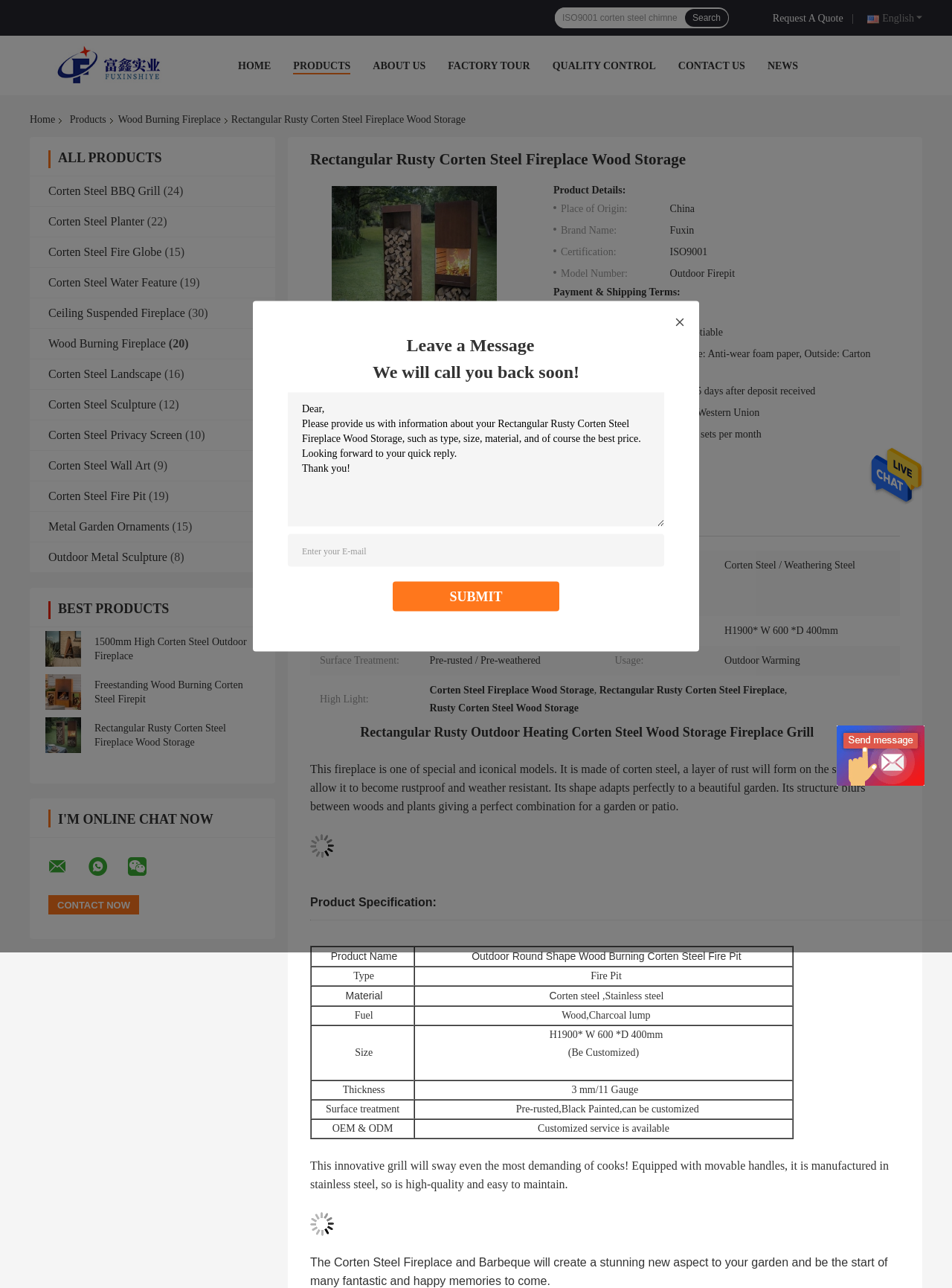Please determine the bounding box coordinates for the element with the description: "Corten Steel Water Feature".

[0.051, 0.214, 0.186, 0.224]